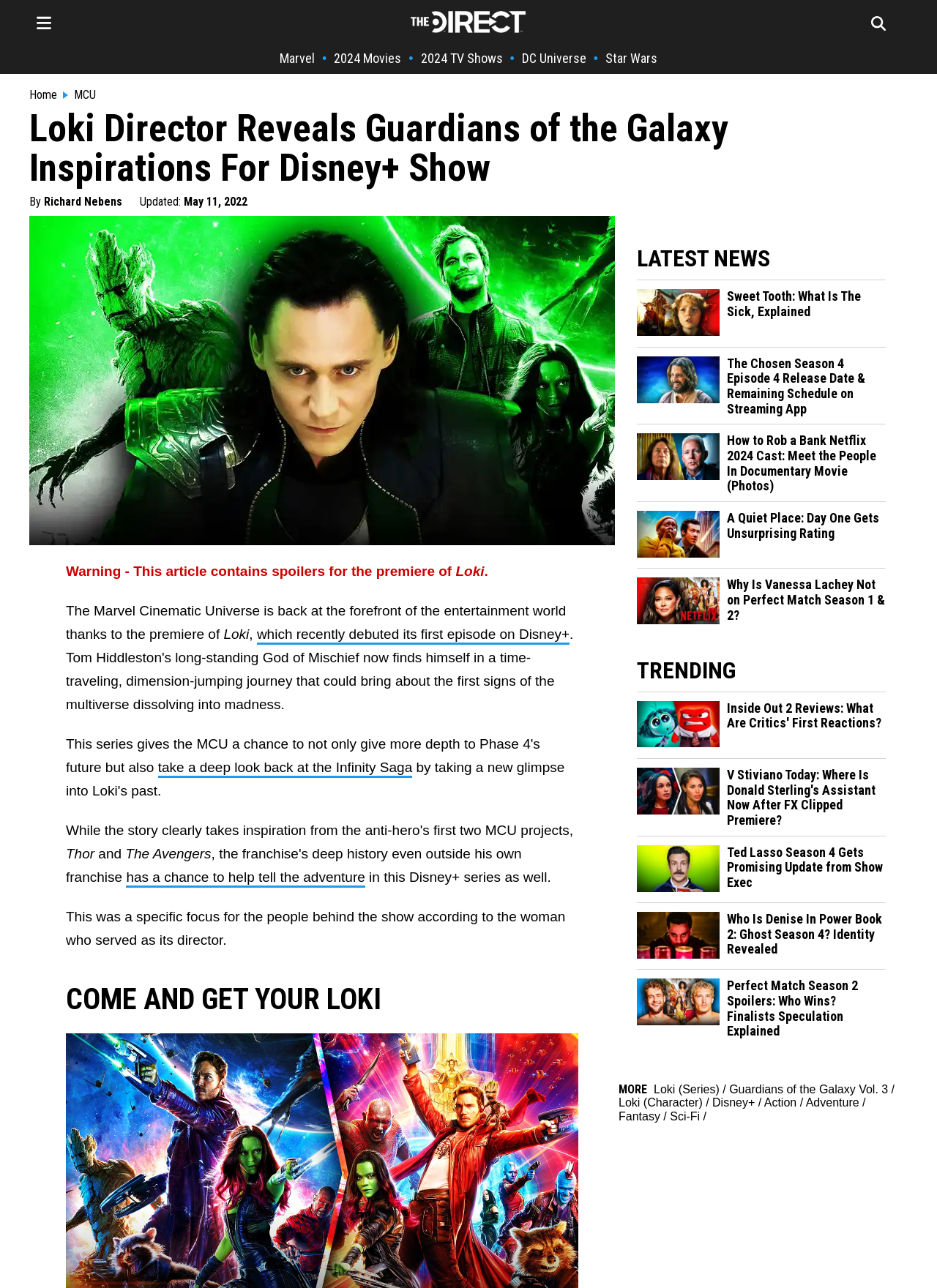Answer the question in one word or a short phrase:
What is the date of the article?

May 11, 2022